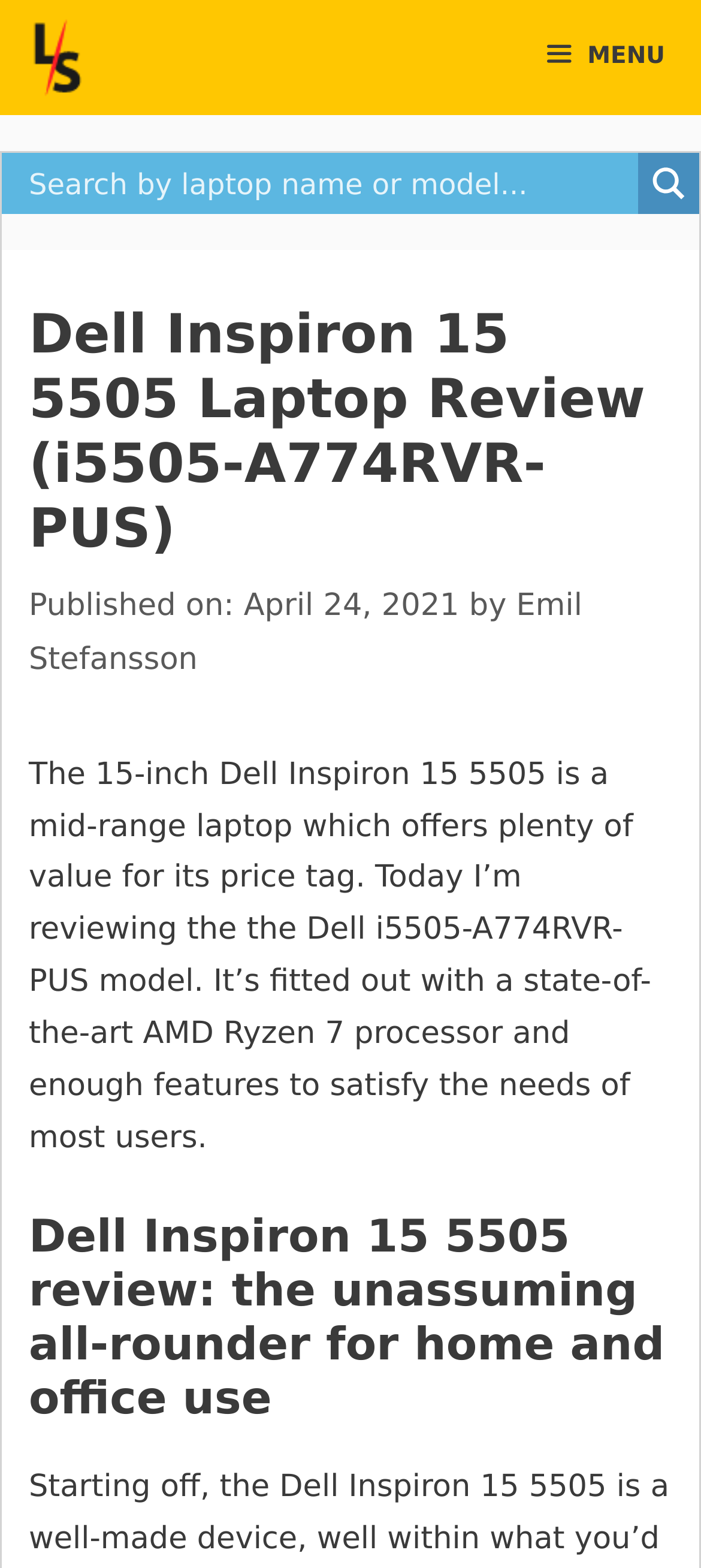Identify the main title of the webpage and generate its text content.

Dell Inspiron 15 5505 Laptop Review (i5505-A774RVR-PUS)